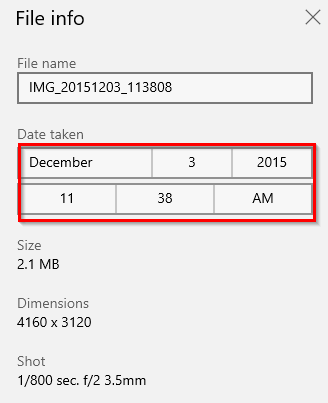When was the photo taken?
Answer the question based on the image using a single word or a brief phrase.

December 3, 2015, at 11:38 AM